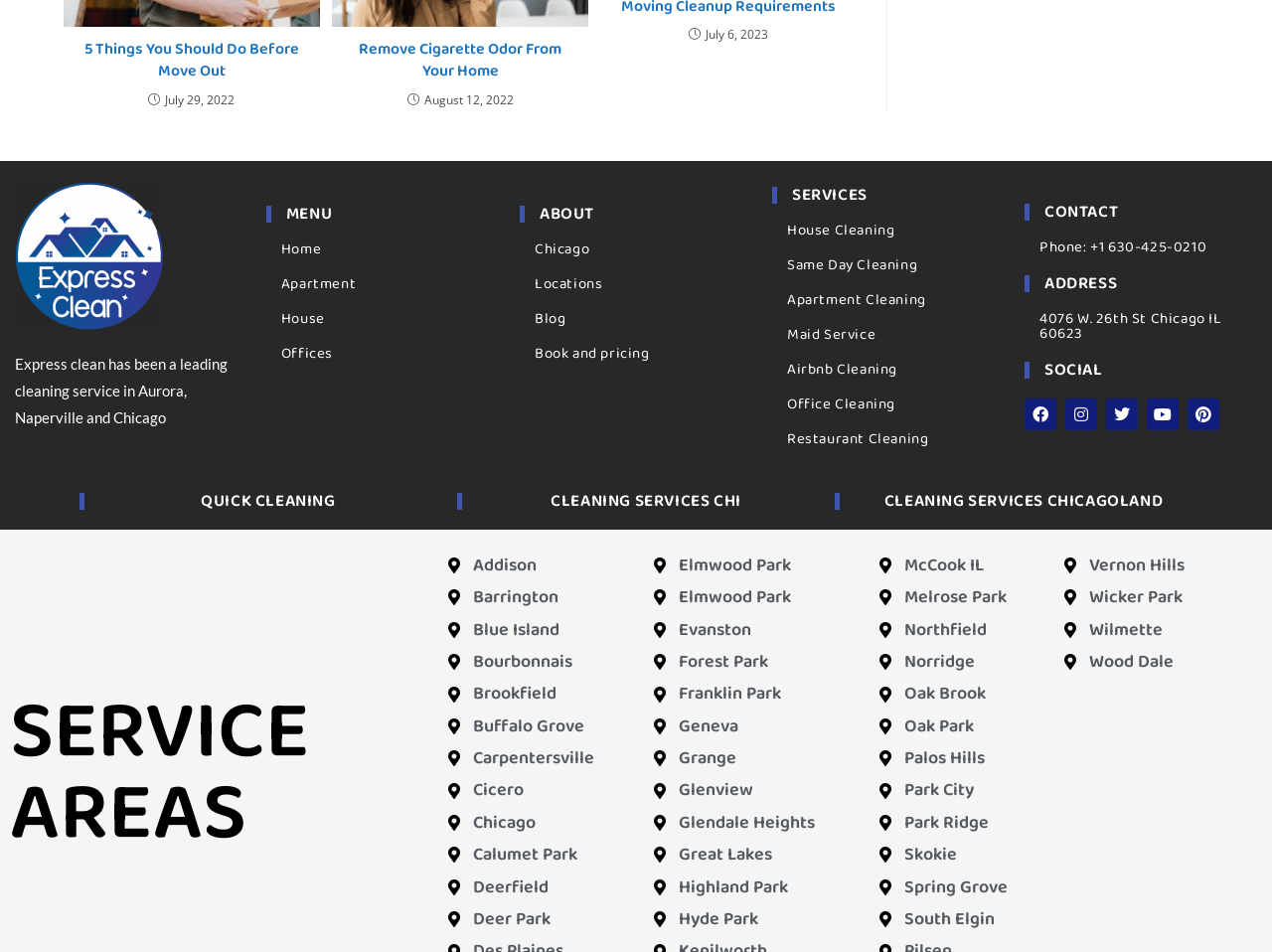Could you specify the bounding box coordinates for the clickable section to complete the following instruction: "Click the 'Home' link"?

[0.221, 0.25, 0.253, 0.275]